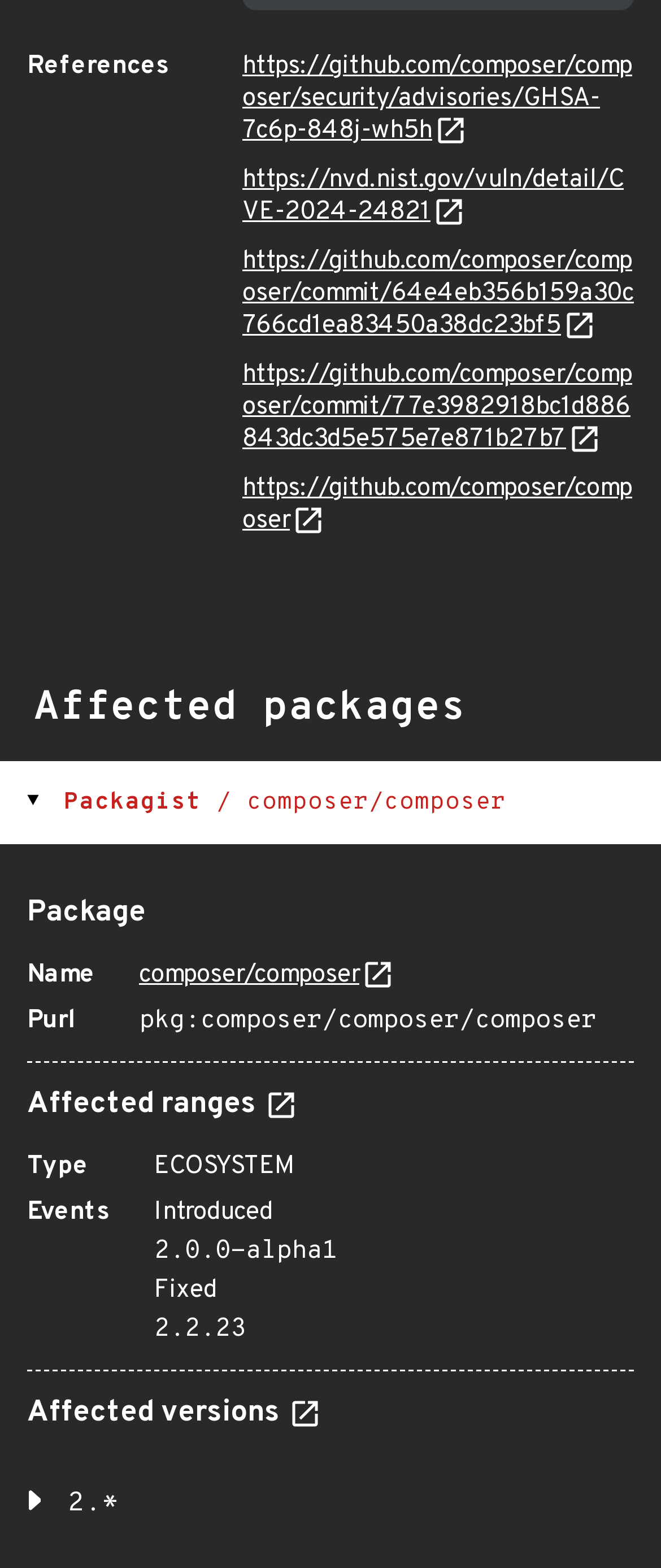Specify the bounding box coordinates of the area that needs to be clicked to achieve the following instruction: "Check affected ranges".

[0.041, 0.693, 0.719, 0.717]